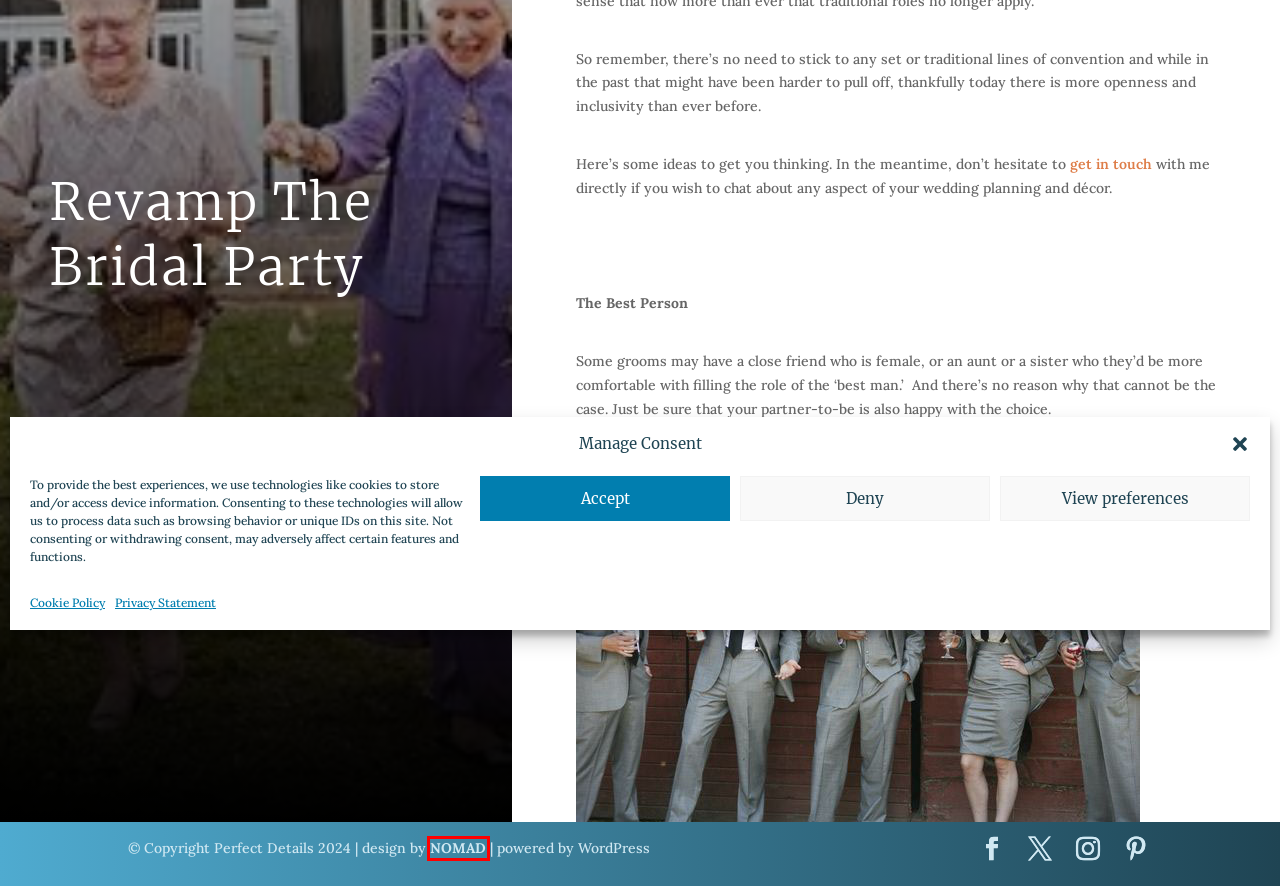You are given a screenshot of a webpage with a red rectangle bounding box around a UI element. Select the webpage description that best matches the new webpage after clicking the element in the bounding box. Here are the candidates:
A. Perfect Details | Kate Deegan | Wedding Planner
B. NOMAD is back - NOMAD | niamh o'meara - daly | graphic designer
C. Privacy Statement - Perfect Details | Kate Deegan | Wedding Planner
D. Frequently Asked Questions | Perfect Details
E. Cookie Policy - Perfect Details | Kate Deegan | Wedding Planner
F. About Kate Deegan | Perfect Details
G. Contact Kate Deegan | Perfect Details
H. Testimonials | Happy Clients | Perfect Details

B